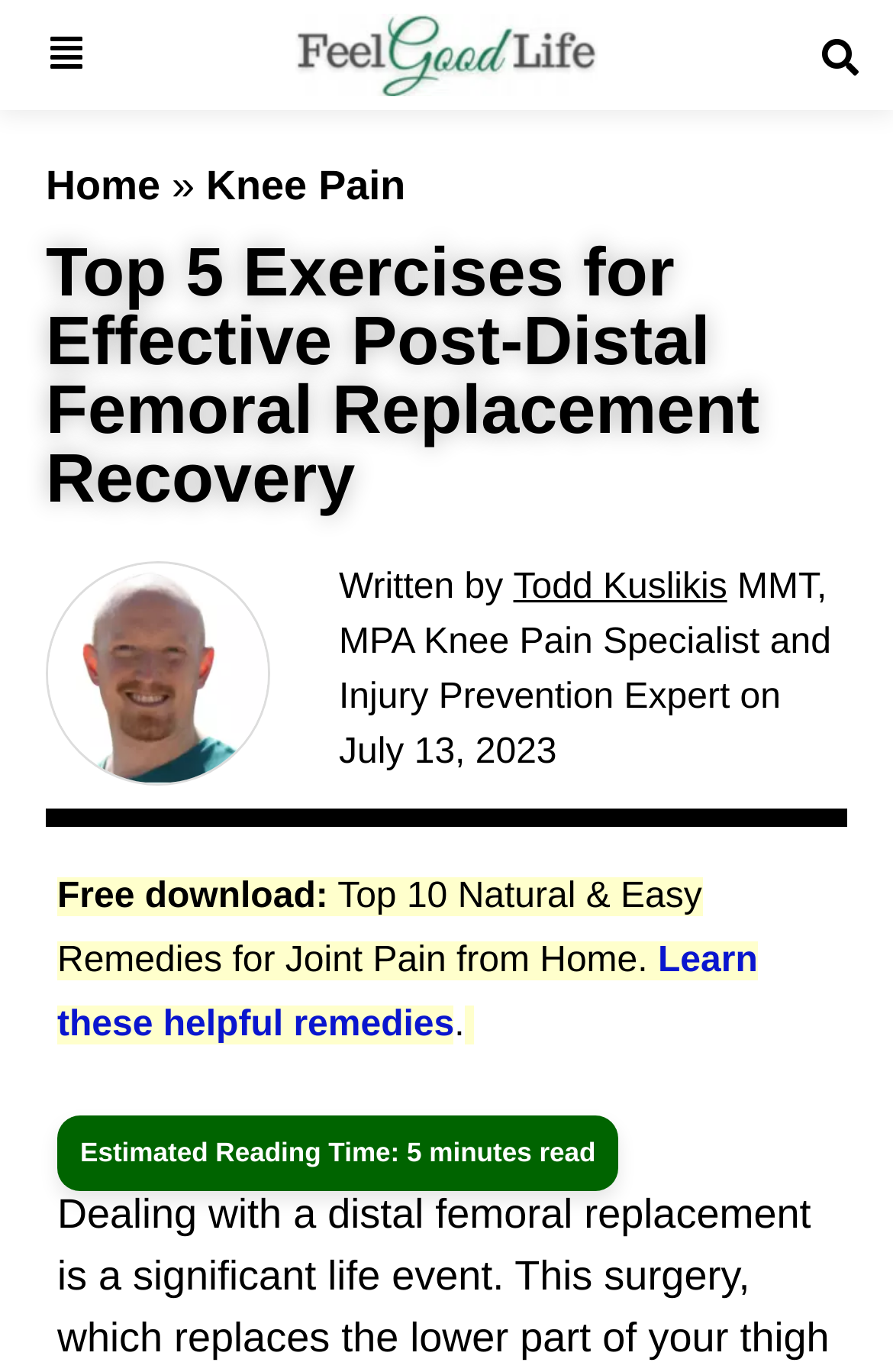Using the element description: "Learn these helpful remedies", determine the bounding box coordinates. The coordinates should be in the format [left, top, right, bottom], with values between 0 and 1.

[0.064, 0.687, 0.848, 0.762]